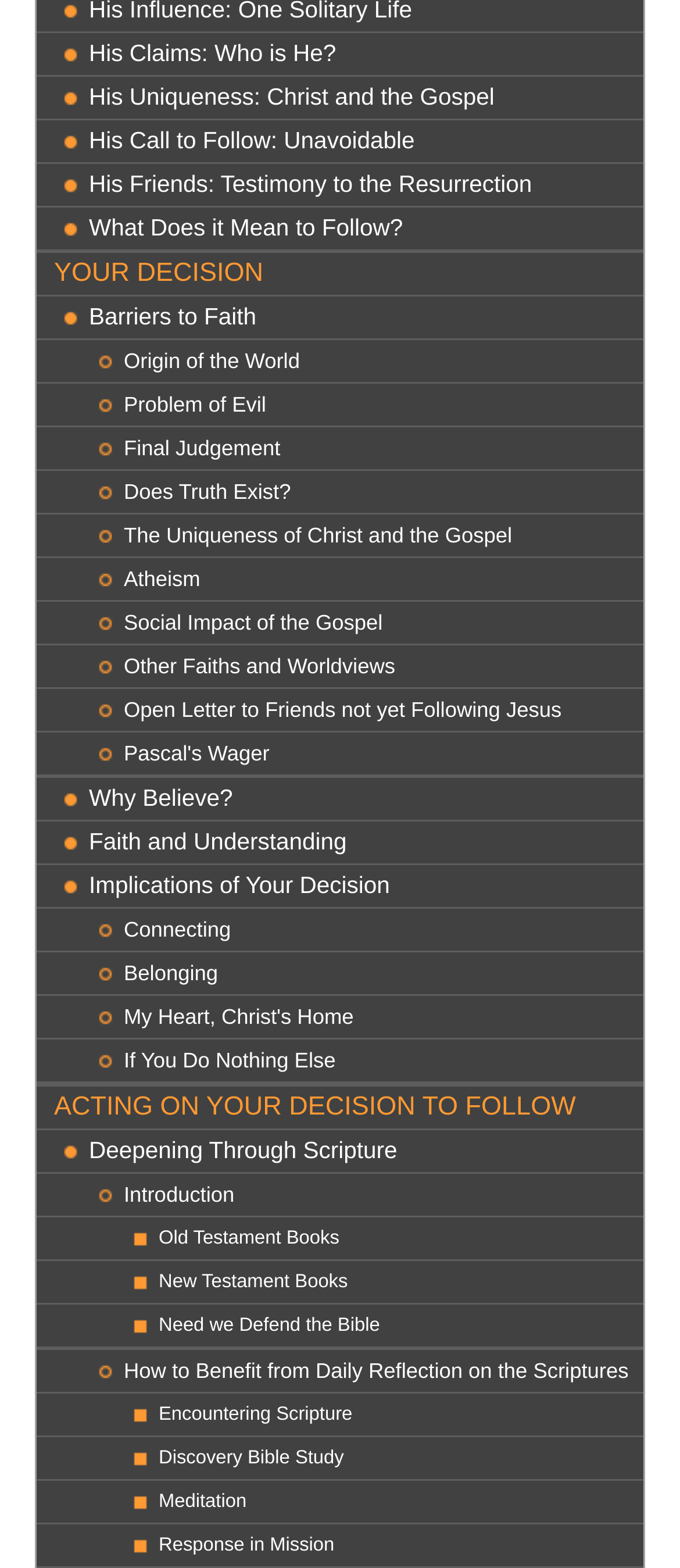Return the bounding box coordinates of the UI element that corresponds to this description: "alt="Together with Kitsap CU Logo"". The coordinates must be given as four float numbers in the range of 0 and 1, [left, top, right, bottom].

None